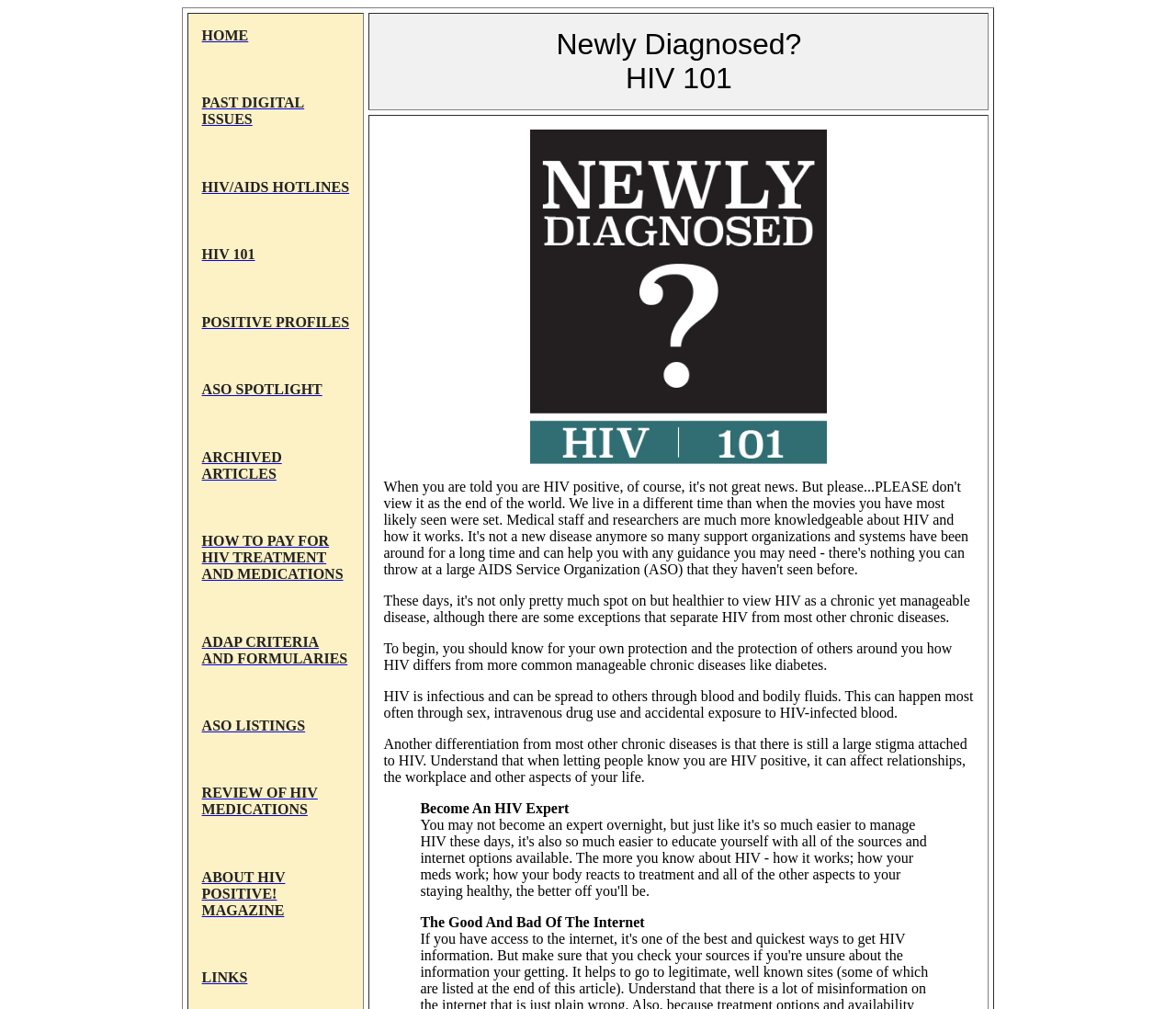What is the topic of the 'Become An HIV Expert' section?
Can you provide an in-depth and detailed response to the question?

The 'Become An HIV Expert' section is likely to provide information and resources on how to become knowledgeable and informed about HIV, including tips, guides, and educational materials. This section may be targeted towards individuals who want to learn more about HIV and its treatment.